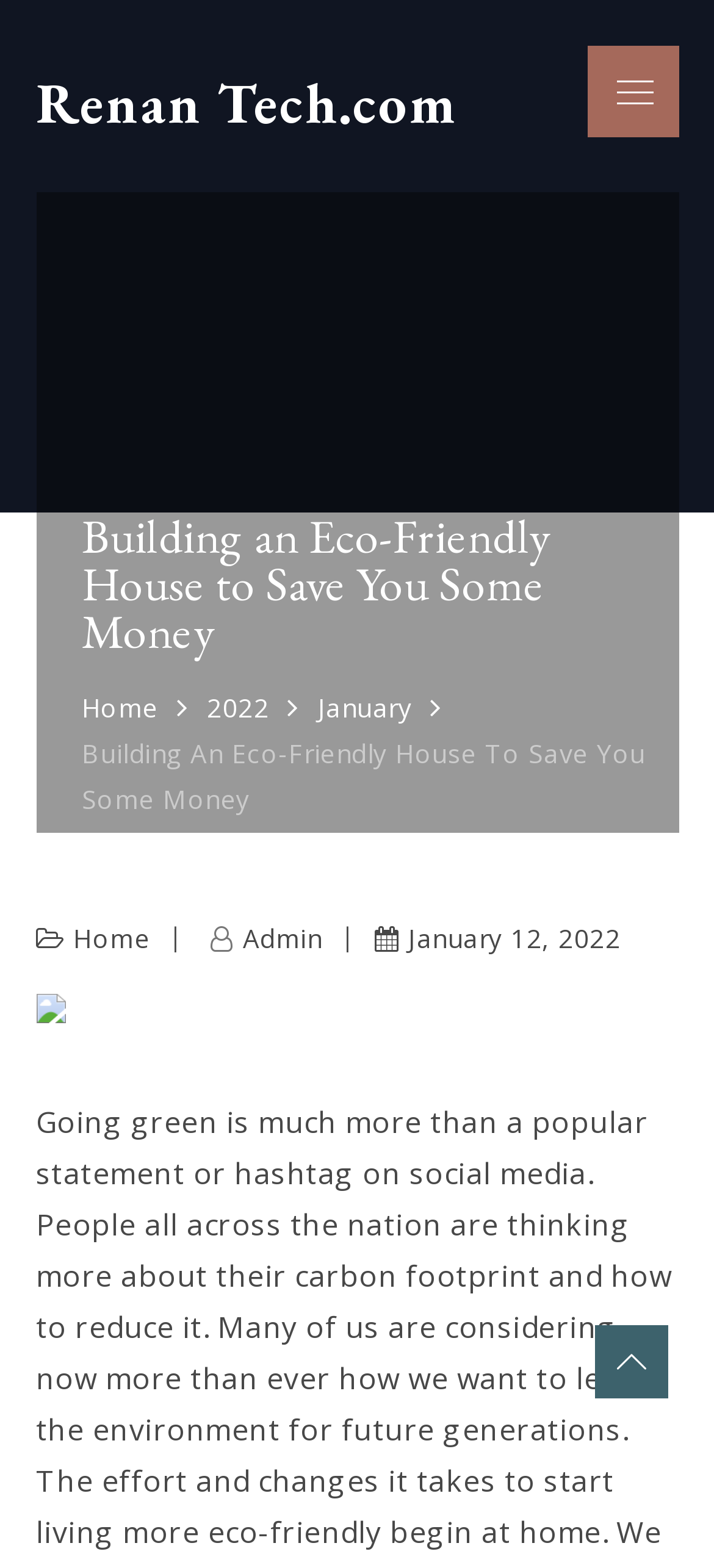How many links are in the breadcrumb navigation?
Please provide a comprehensive and detailed answer to the question.

I counted the number of links in the breadcrumb navigation section, which are 'Home', '2022', and 'January', so there are 3 links in total.